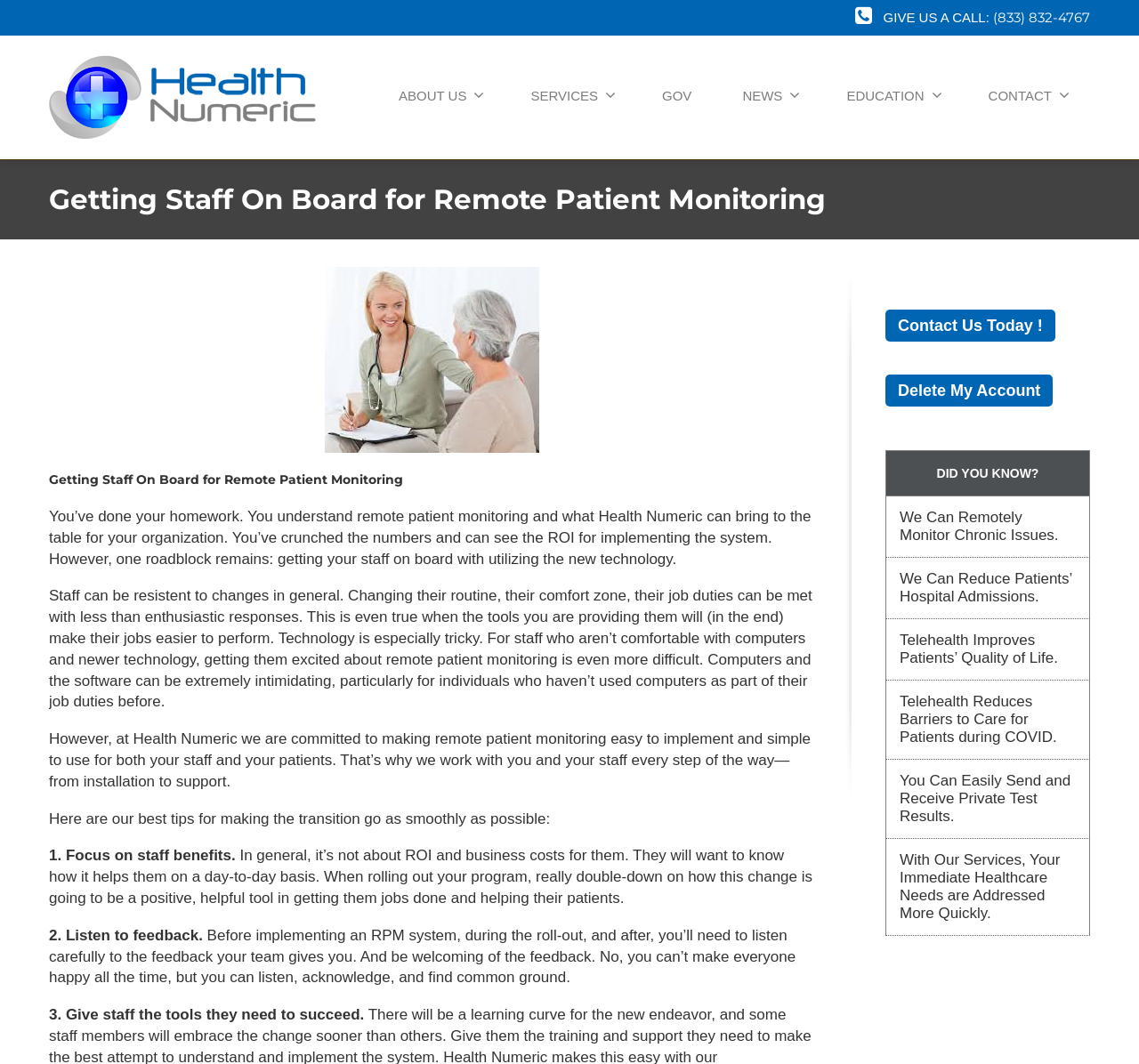Please locate the bounding box coordinates of the region I need to click to follow this instruction: "Visit the ABOUT US page".

[0.328, 0.067, 0.443, 0.115]